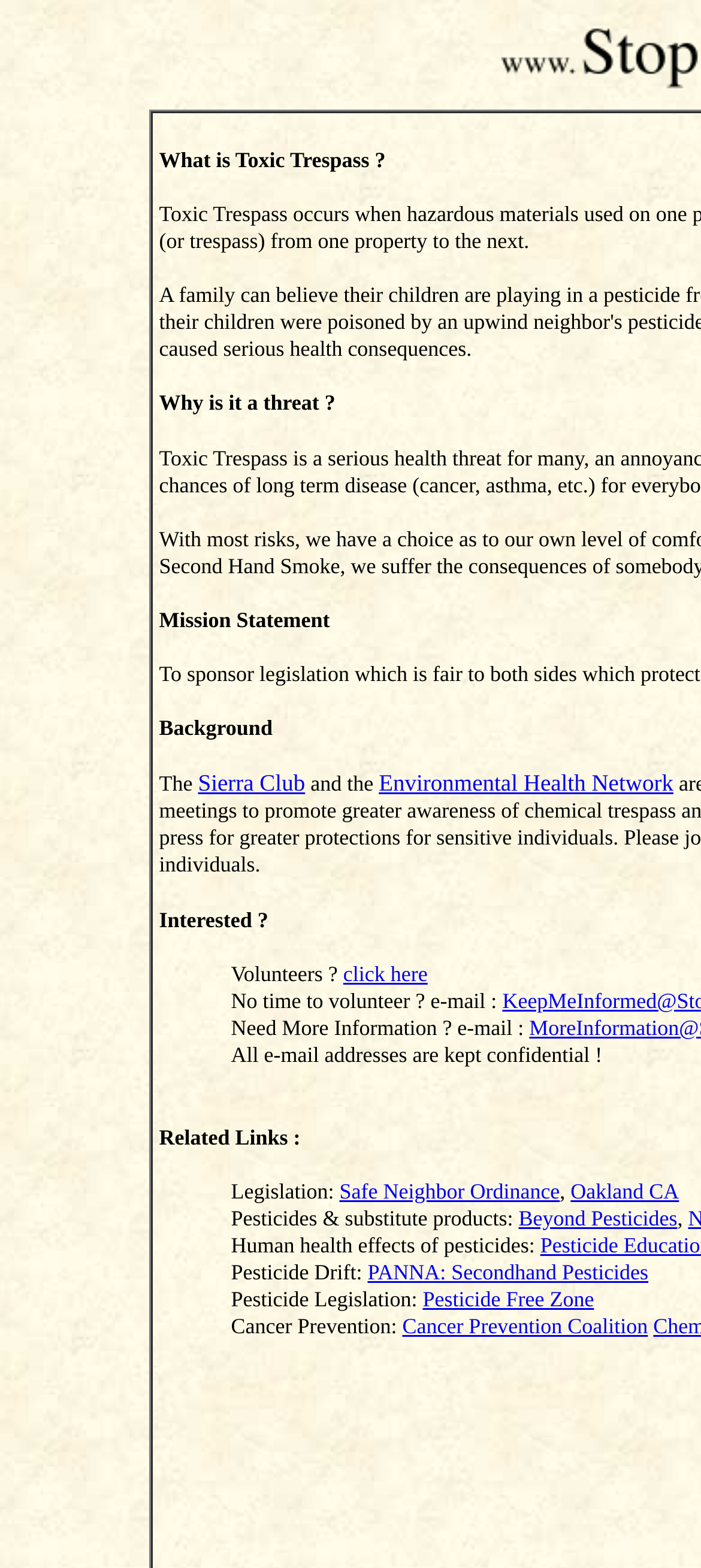Identify the bounding box for the described UI element. Provide the coordinates in (top-left x, top-left y, bottom-right x, bottom-right y) format with values ranging from 0 to 1: Beyond Pesticides

[0.74, 0.768, 0.966, 0.785]